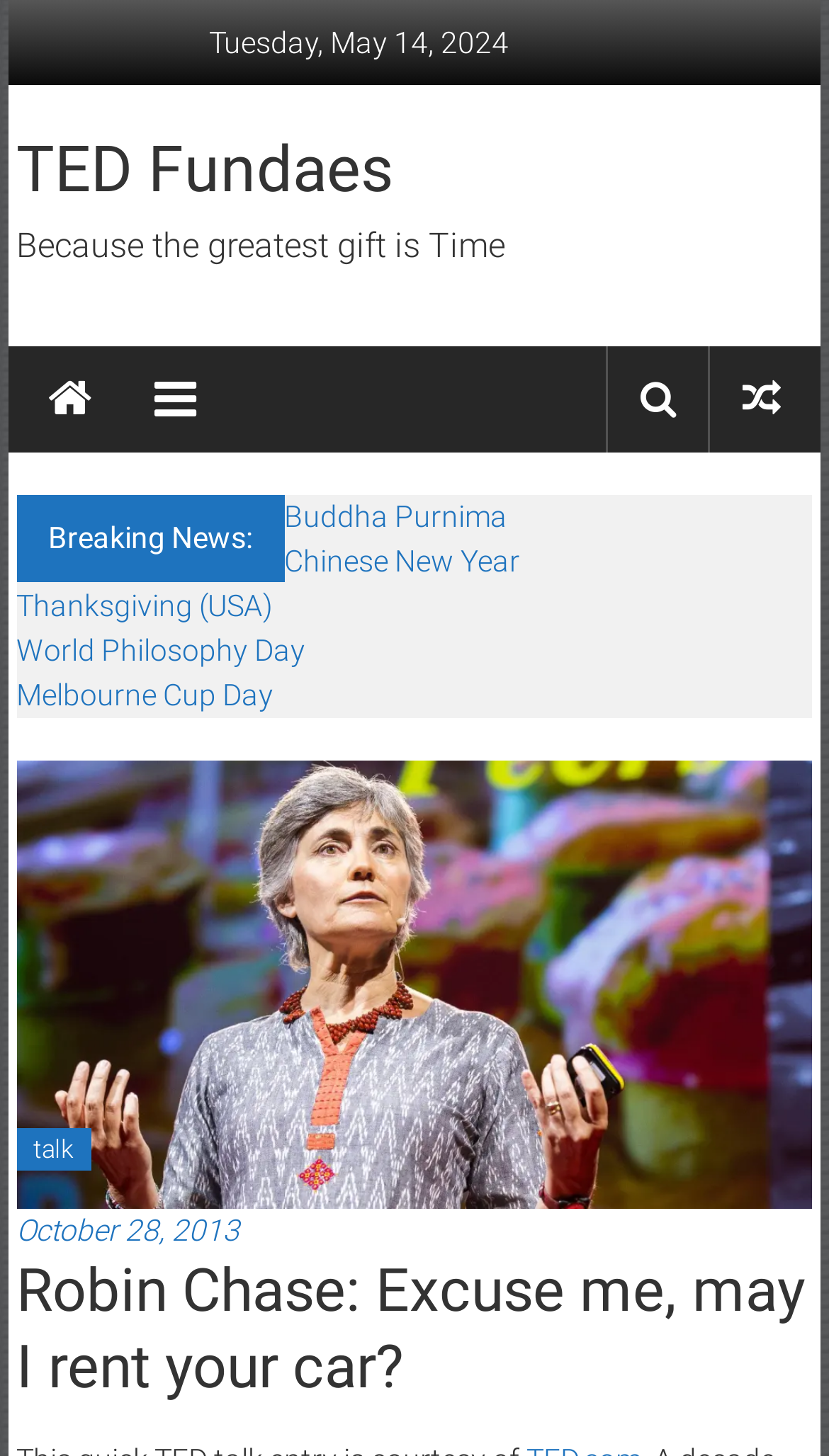Find the bounding box coordinates of the area that needs to be clicked in order to achieve the following instruction: "read Robin Chase: Excuse me, may I rent your car?". The coordinates should be specified as four float numbers between 0 and 1, i.e., [left, top, right, bottom].

[0.02, 0.86, 0.98, 0.967]